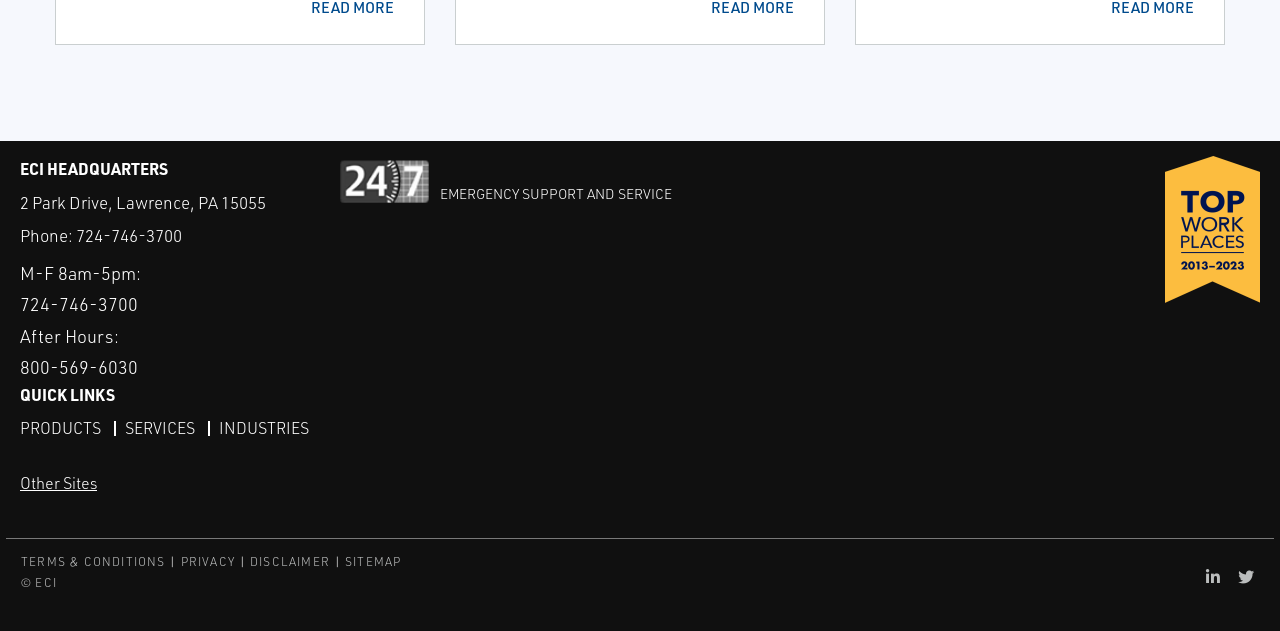Specify the bounding box coordinates of the area to click in order to execute this command: 'Call the headquarters'. The coordinates should consist of four float numbers ranging from 0 to 1, and should be formatted as [left, top, right, bottom].

[0.016, 0.355, 0.142, 0.391]